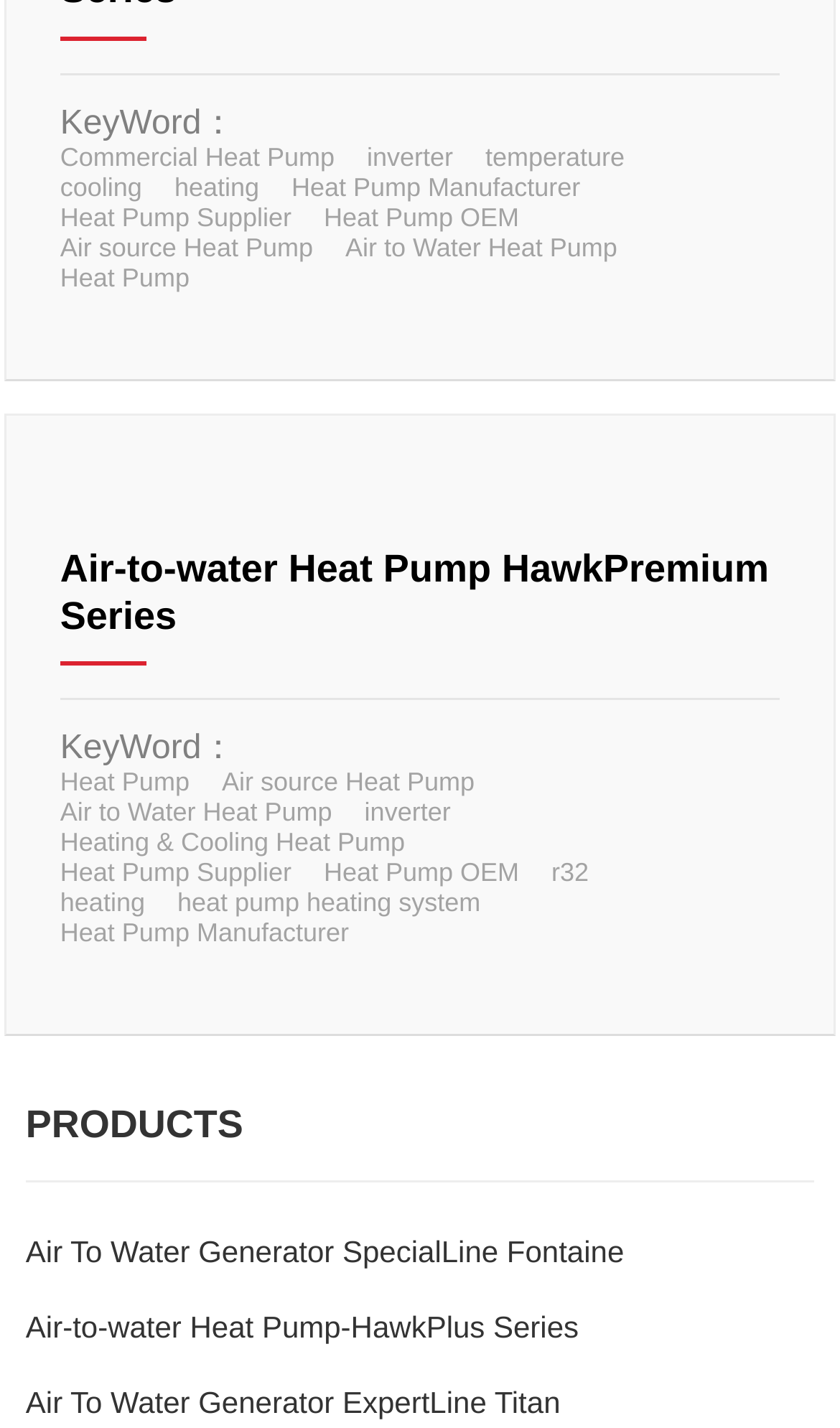Based on the element description "heating", predict the bounding box coordinates of the UI element.

[0.208, 0.12, 0.309, 0.141]